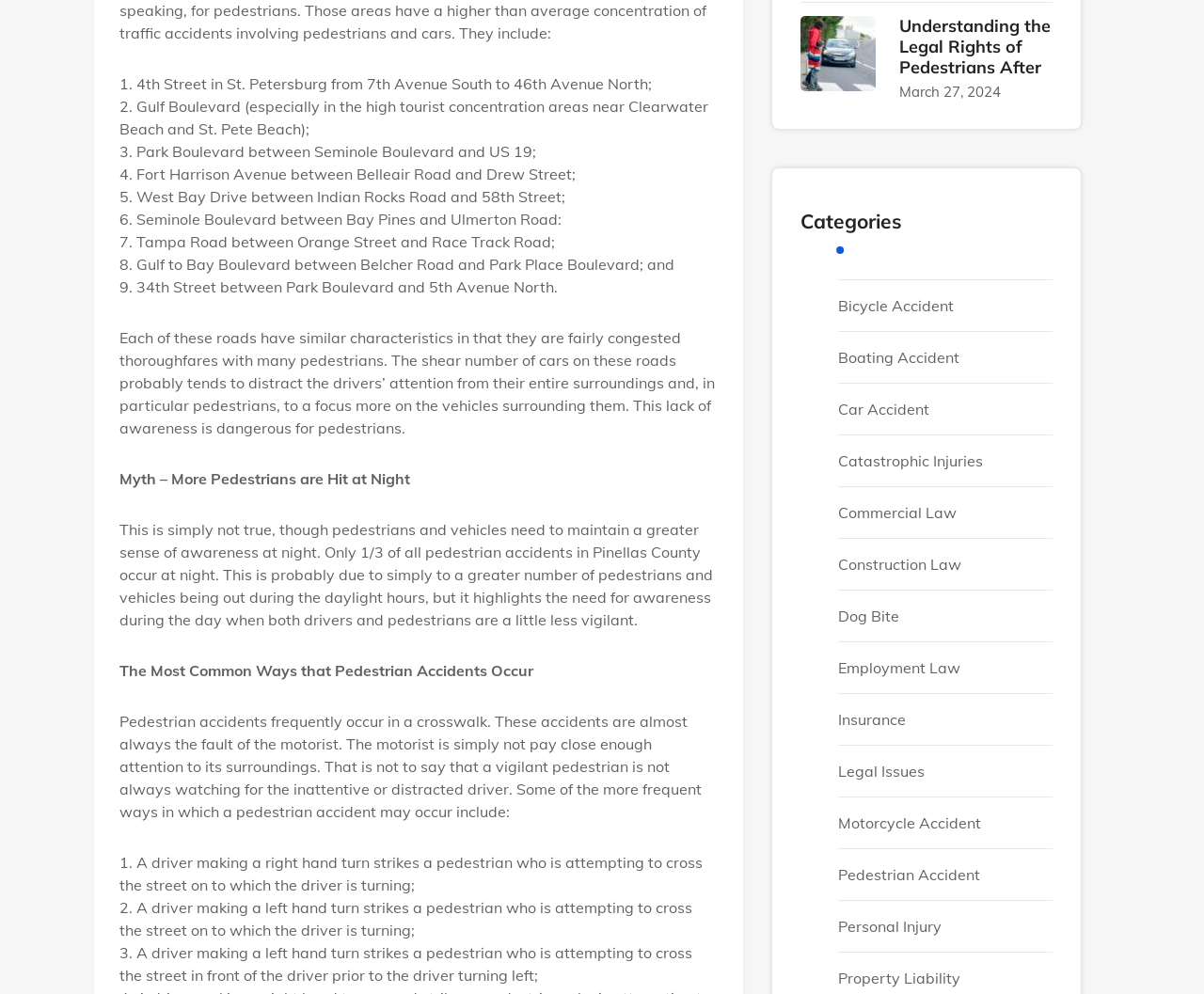Analyze the image and give a detailed response to the question:
What is the date mentioned on the webpage?

The date March 27, 2024 is mentioned on the webpage, likely indicating the date of publication or update of the content.